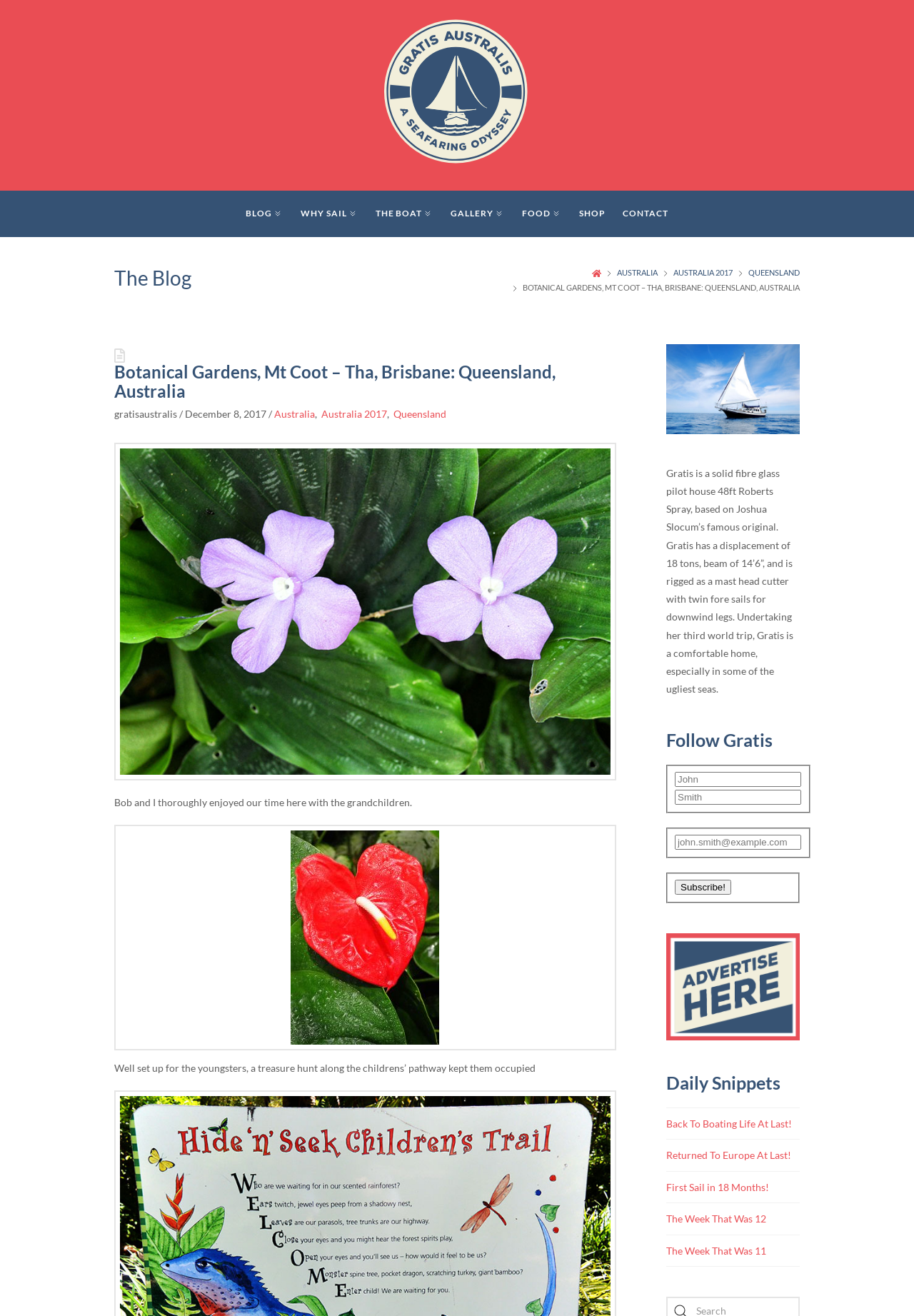Find the bounding box coordinates of the clickable area that will achieve the following instruction: "Click the 'CONTACT' link".

[0.682, 0.145, 0.732, 0.18]